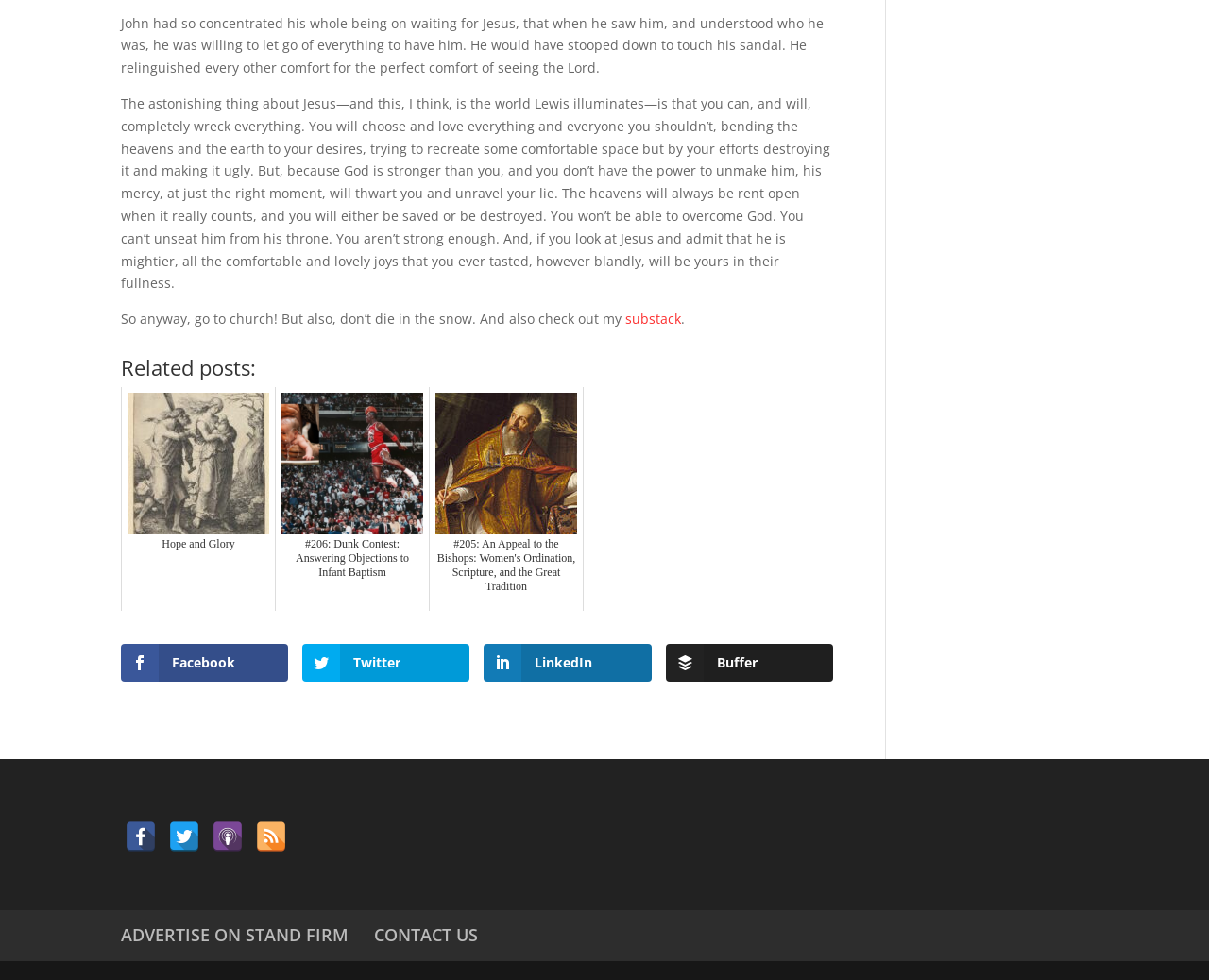Provide a brief response to the question below using a single word or phrase: 
What is the author's tone in the third paragraph?

Humorous